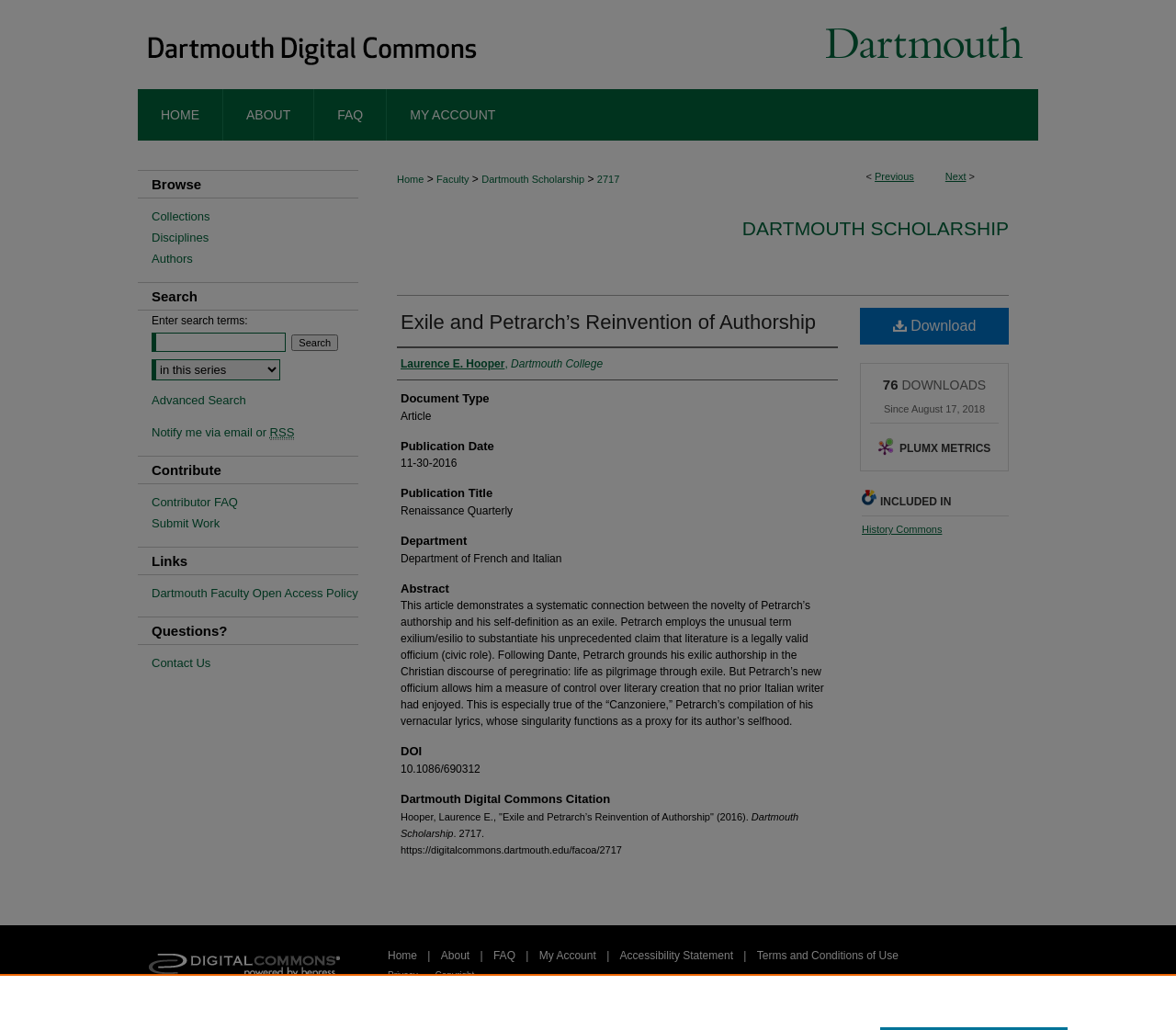Who is the author of the article?
Carefully analyze the image and provide a thorough answer to the question.

I found the author's name by looking at the link element with the text 'Laurence E. Hooper, Dartmouth College' which is located below the title of the article.